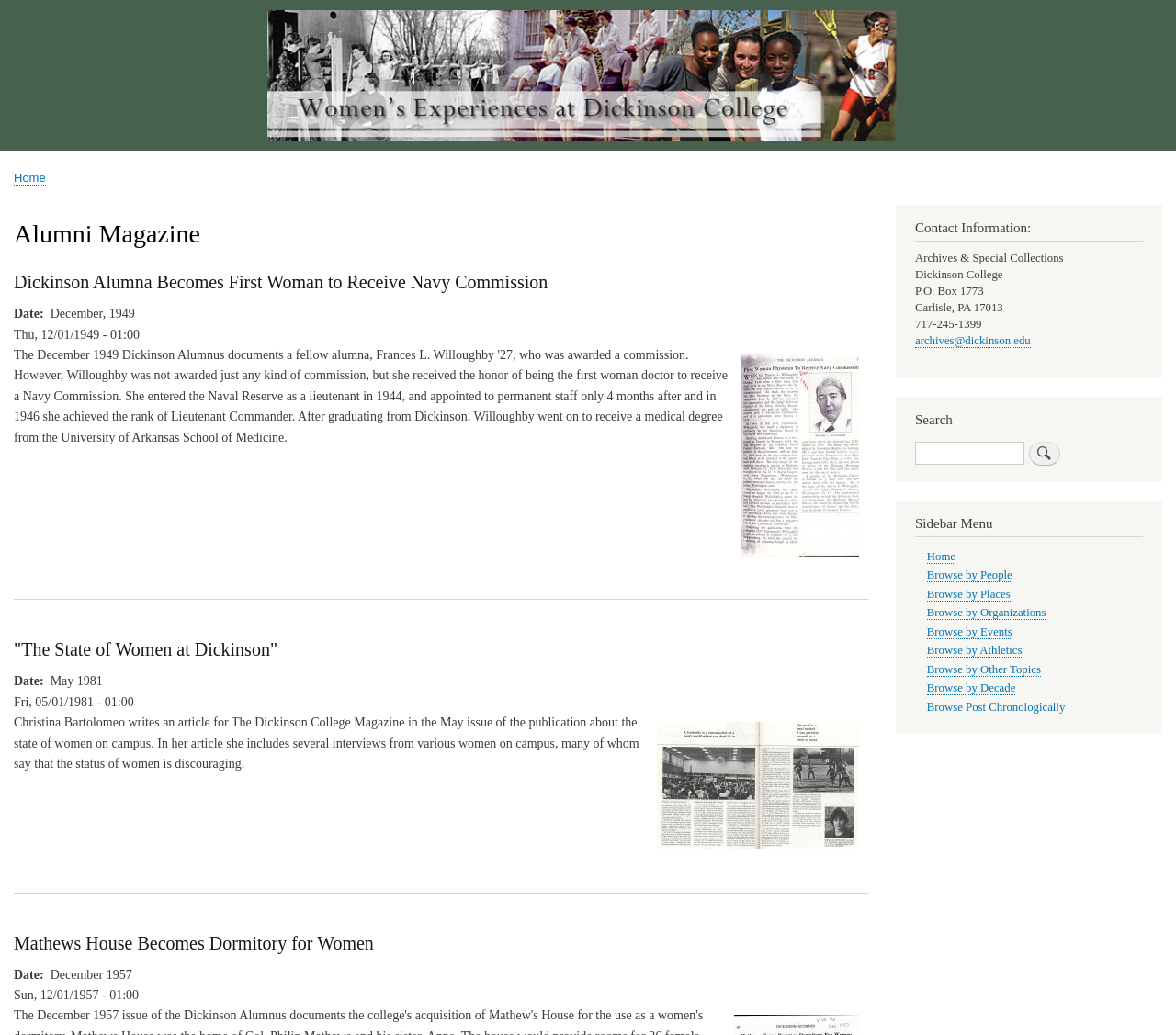Please locate the bounding box coordinates of the element that needs to be clicked to achieve the following instruction: "Browse by people". The coordinates should be four float numbers between 0 and 1, i.e., [left, top, right, bottom].

[0.788, 0.55, 0.861, 0.563]